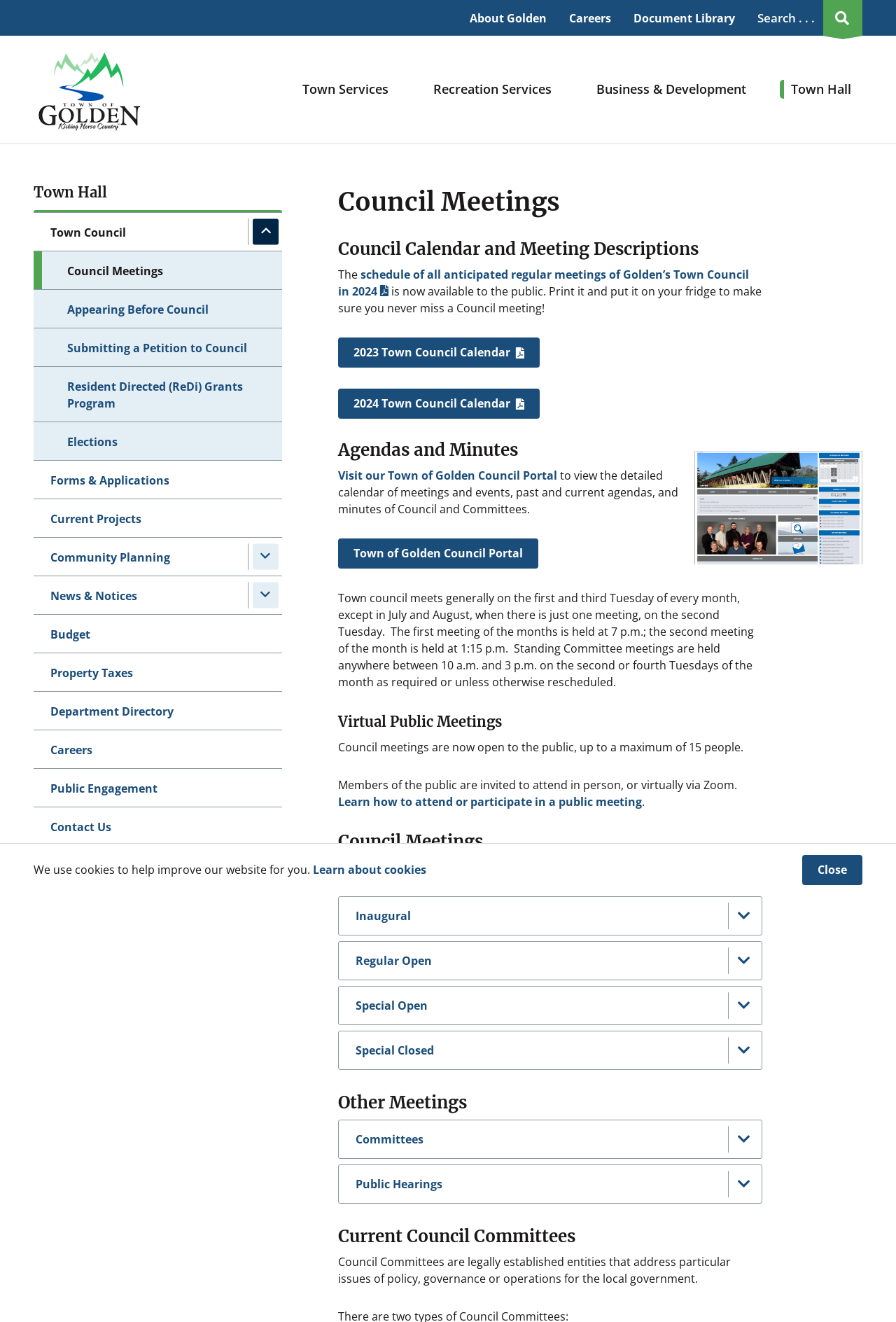Determine the bounding box coordinates in the format (top-left x, top-left y, bottom-right x, bottom-right y). Ensure all values are floating point numbers between 0 and 1. Identify the bounding box of the UI element described by: Town of Golden Council Portal

[0.377, 0.407, 0.601, 0.43]